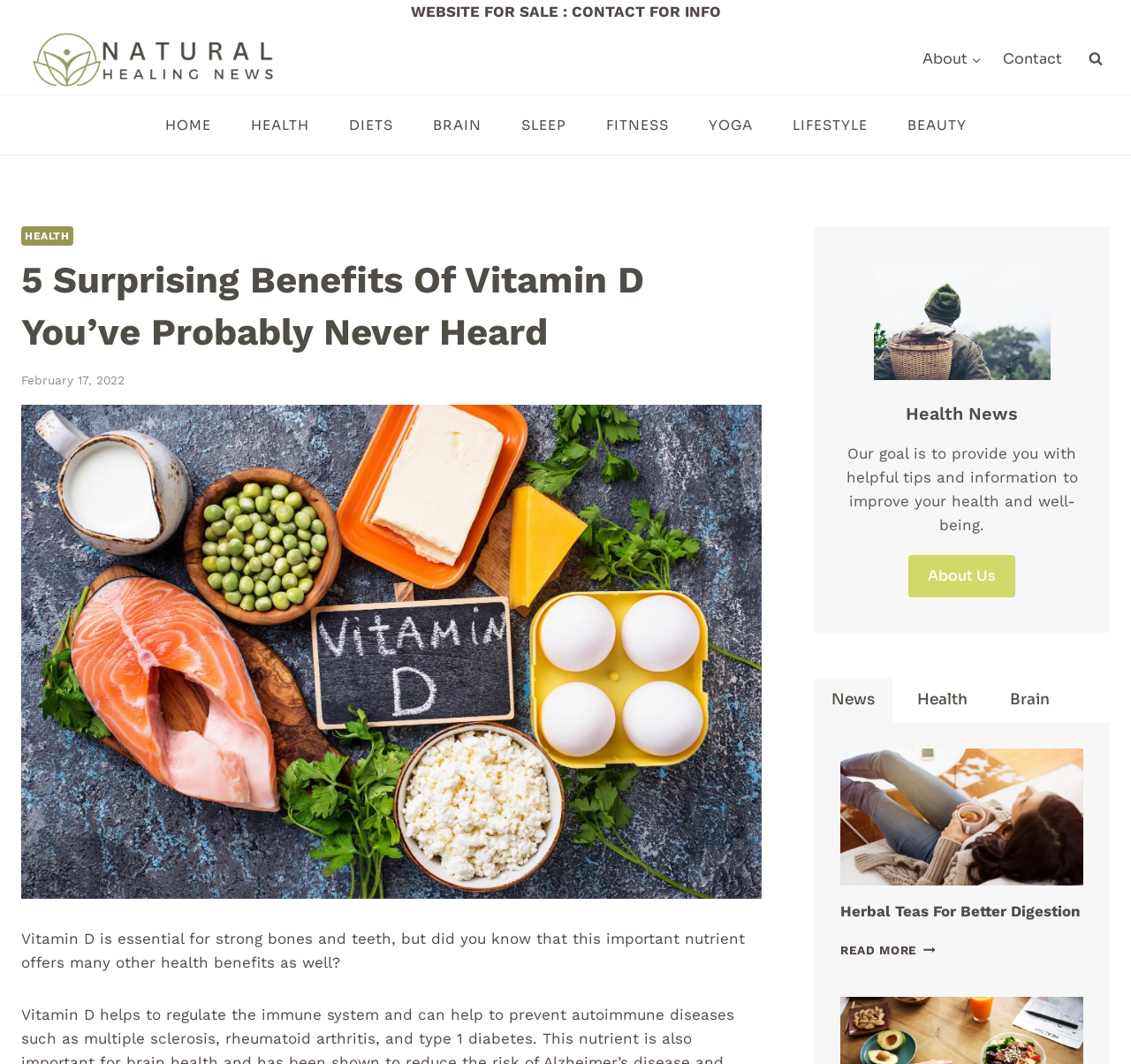What is the category of the article 'Herbal Teas For Better Digestion'?
Deliver a detailed and extensive answer to the question.

The article 'Herbal Teas For Better Digestion' is categorized under 'Health News', as it is located under the heading 'Health News' and is related to health and wellness.